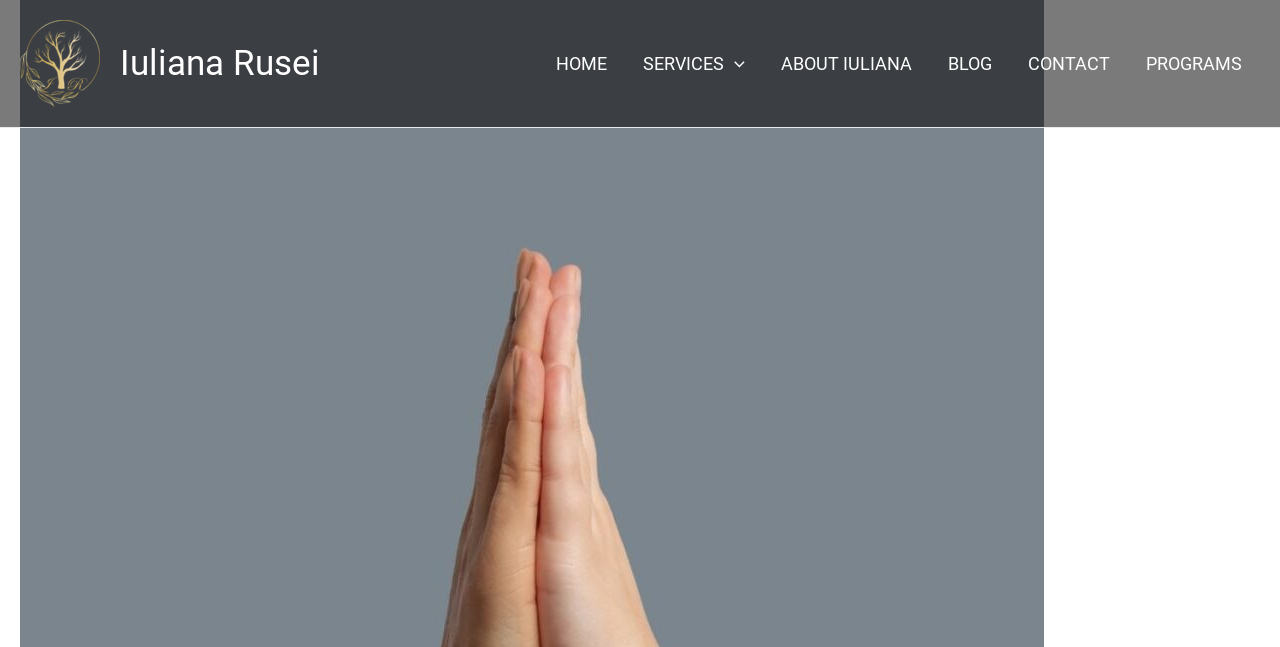What is the relative position of the 'Iuliana Rusei' image and the 'Iuliana Rusei' link?
Please answer the question with a detailed and comprehensive explanation.

By comparing the y1 values of the 'Iuliana Rusei' image (0.031) and the 'Iuliana Rusei' link (0.077), I can see that the image is above the link.